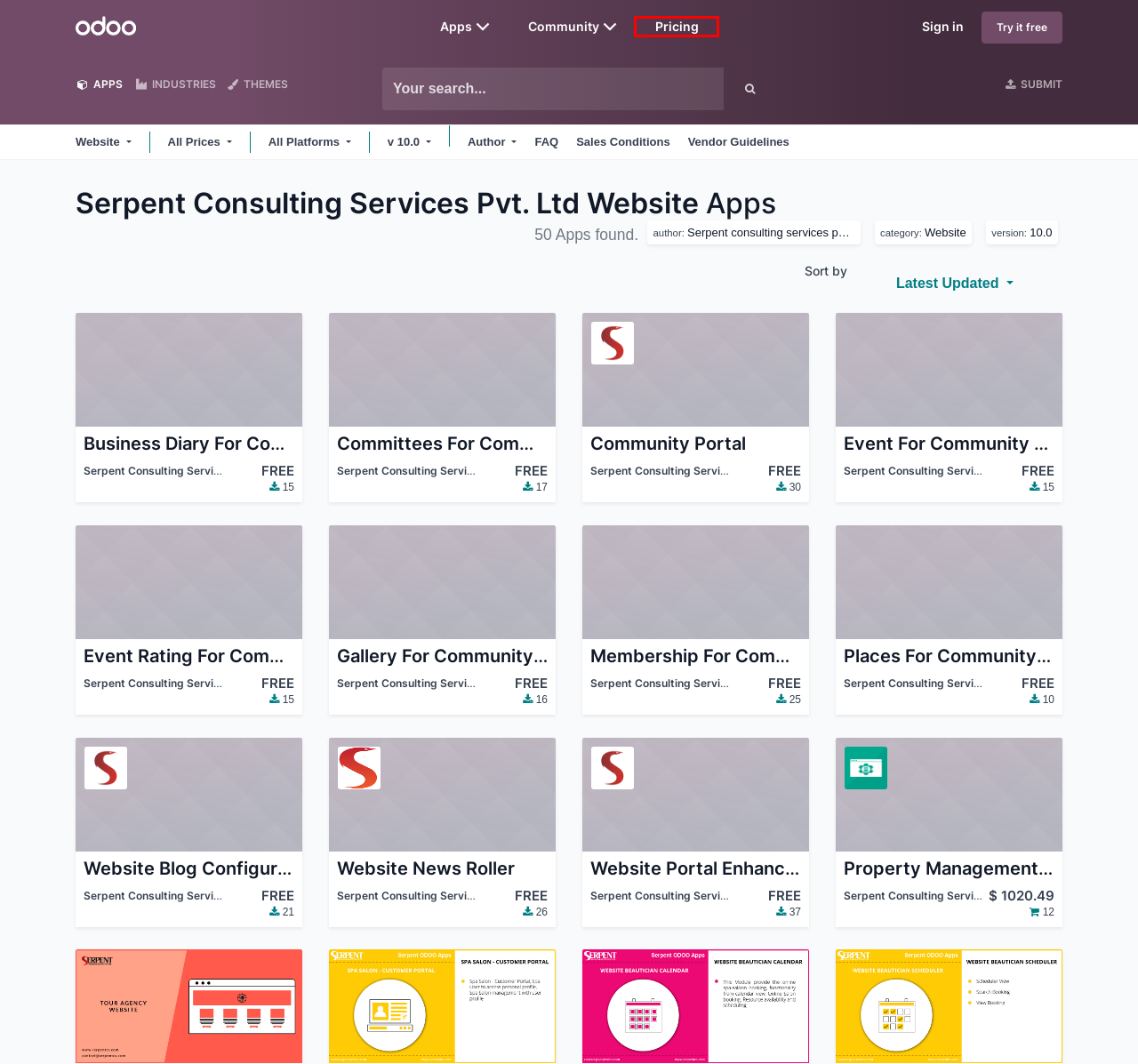You are given a screenshot depicting a webpage with a red bounding box around a UI element. Select the description that best corresponds to the new webpage after clicking the selected element. Here are the choices:
A. Odoo Online Trial | Odoo
B. Blog Posts | Odoo
C. About Us | Odoo
D. Odoo Pricing | Discover Odoo Plans
E. Odoo Documentation Index
F. Developers on Demand | Odoo
G. Odoo Partnership: Benefits, Conditions & Pricing
H. Upgrade Homepage | Odoo Upgrade

D